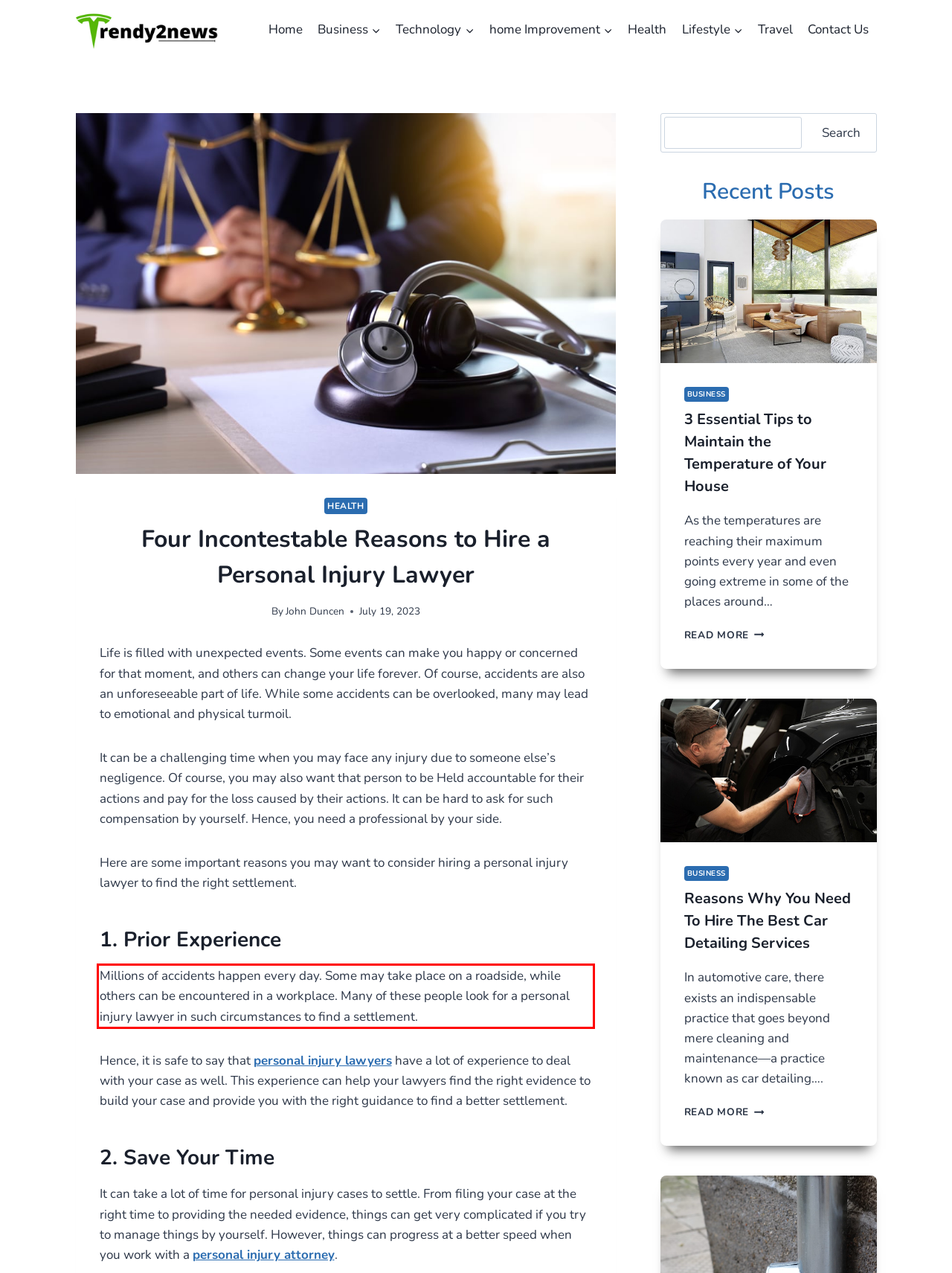Using the provided webpage screenshot, identify and read the text within the red rectangle bounding box.

Millions of accidents happen every day. Some may take place on a roadside, while others can be encountered in a workplace. Many of these people look for a personal injury lawyer in such circumstances to find a settlement.